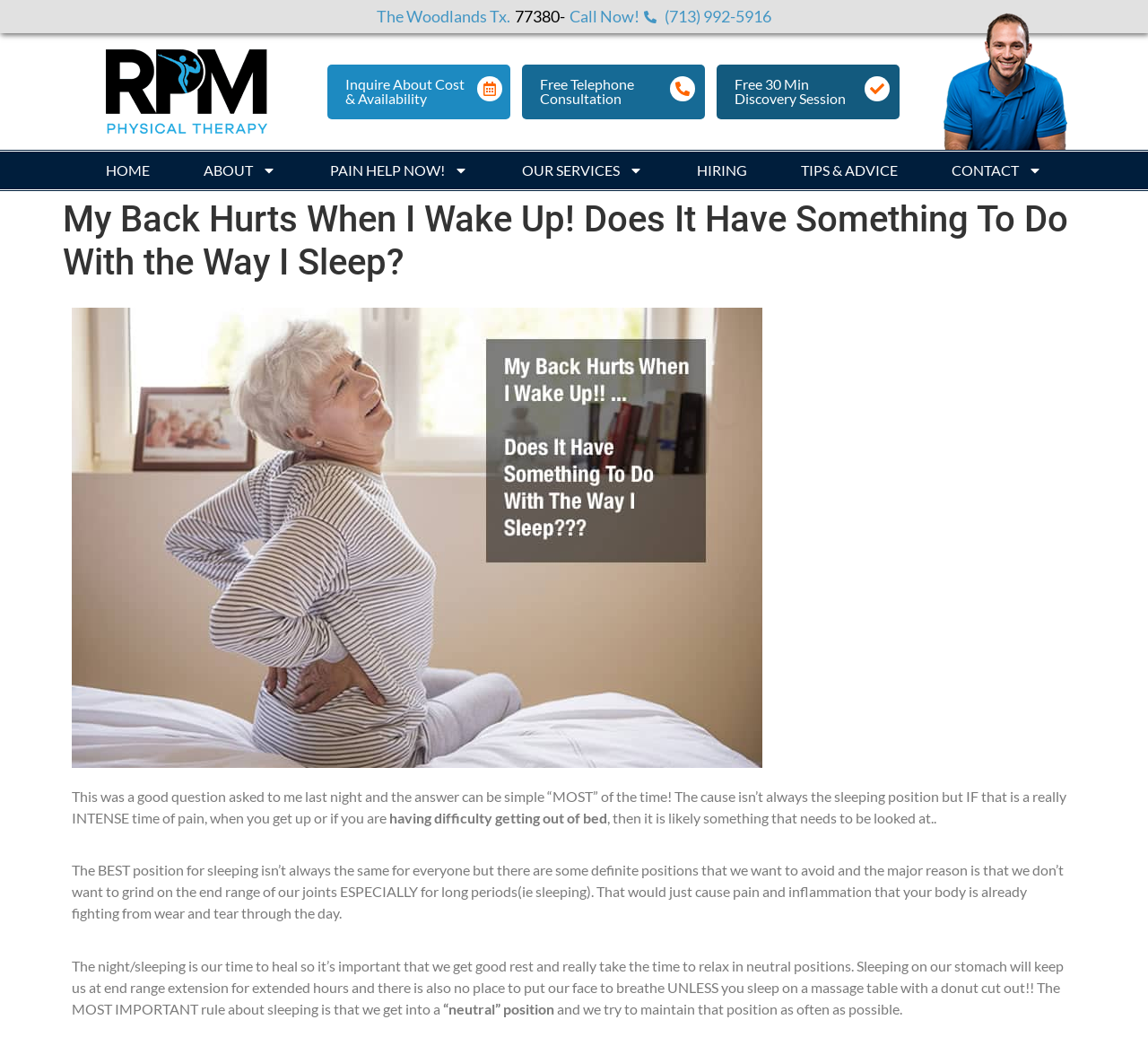Provide your answer in one word or a succinct phrase for the question: 
What is the location of the business?

The Woodlands Tx. 77380